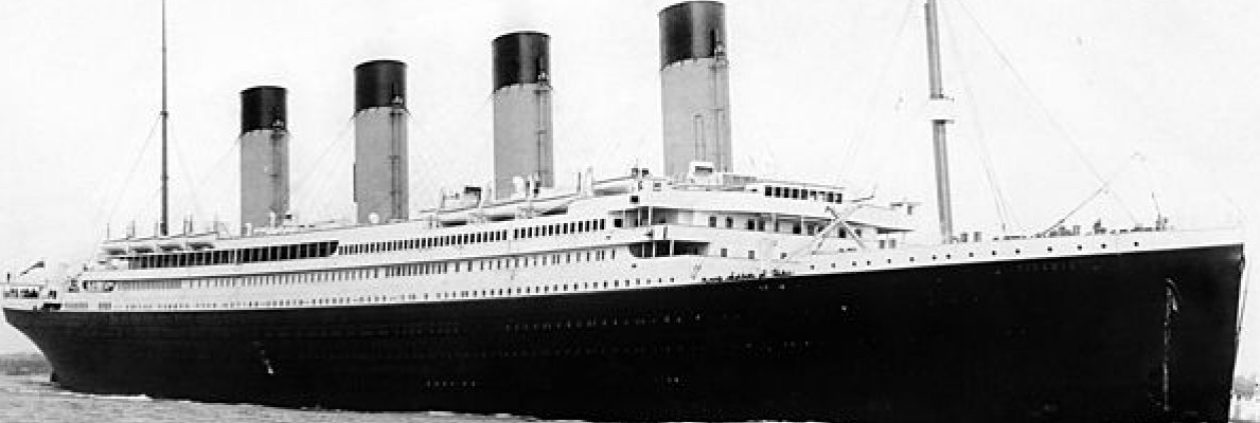What was the fate of the Titanic during its maiden voyage in 1912?
Please give a well-detailed answer to the question.

According to the caption, the Titanic 'soon became infamous for its tragic fate during its maiden voyage in 1912', implying that the ship met a tragic end during its first voyage.